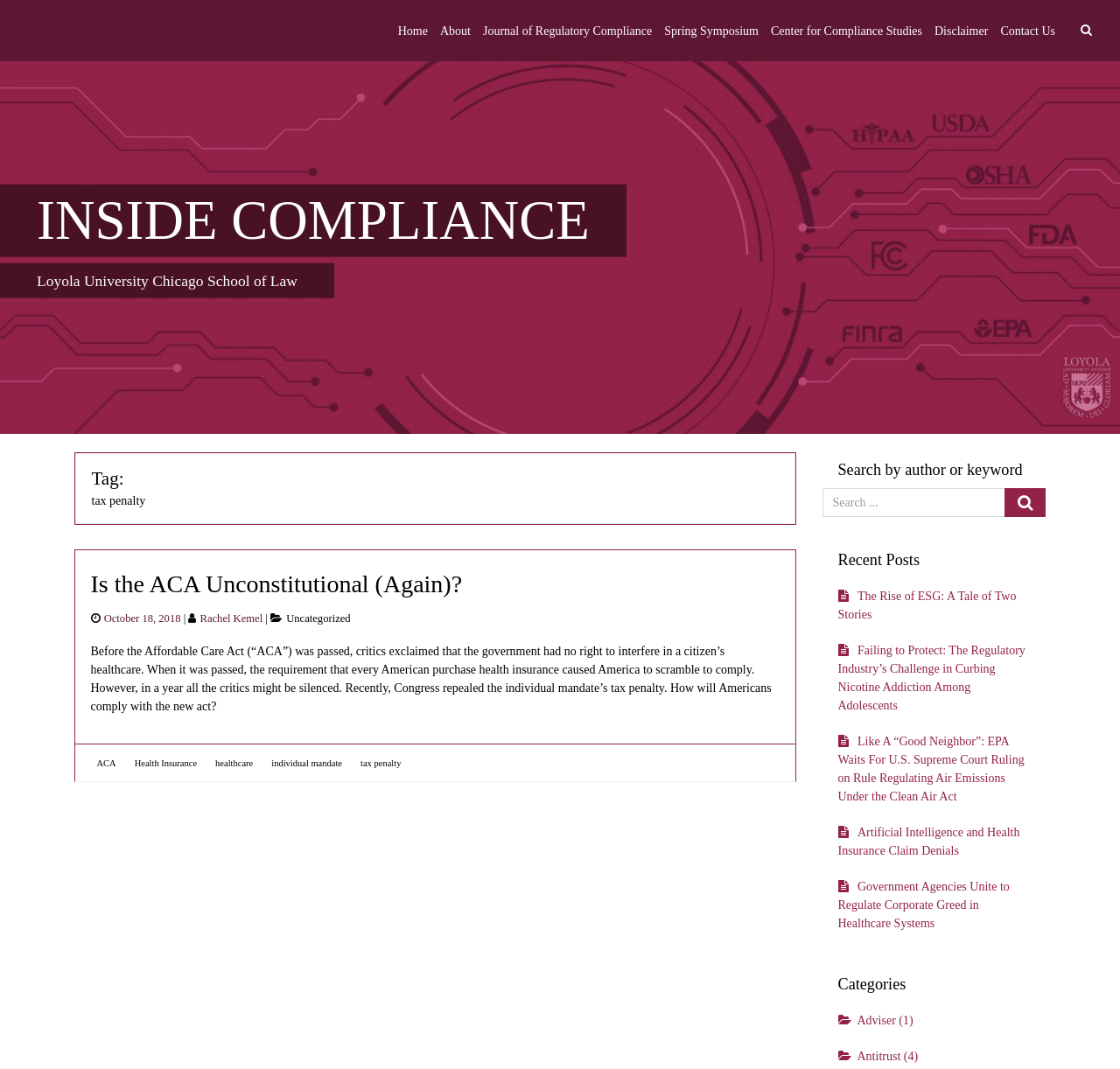Locate the UI element described by Journal of Regulatory Compliance and provide its bounding box coordinates. Use the format (top-left x, top-left y, bottom-right x, bottom-right y) with all values as floating point numbers between 0 and 1.

[0.431, 0.015, 0.582, 0.042]